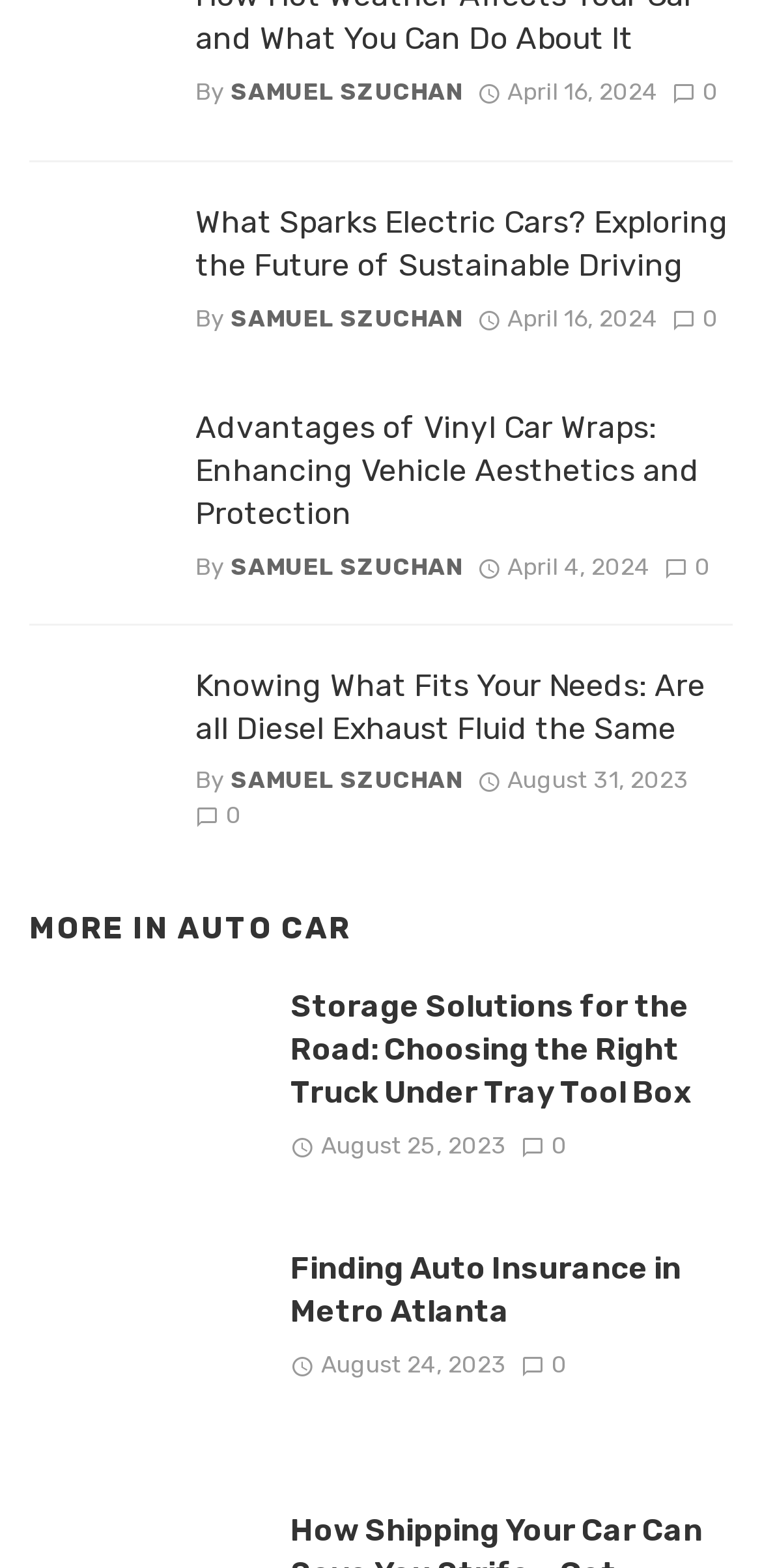Answer this question using a single word or a brief phrase:
How many links are in the first article?

3